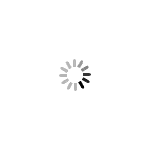Describe the image with as much detail as possible.

The image features a blenny, showcasing its role as a key food source for sea bass, as discussed in the surrounding text. The caption emphasizes the significance of various marine life, including mackerel, sand eels, and blennies, all of which are vital components of the sea bass diet. This visual representation underscores the interconnectedness of marine ecosystems and offers insights into effective fishing techniques based on understanding these prey species. The detailed context highlights the importance of recognizing what sea bass feed on to enhance bait selection and fishing success.